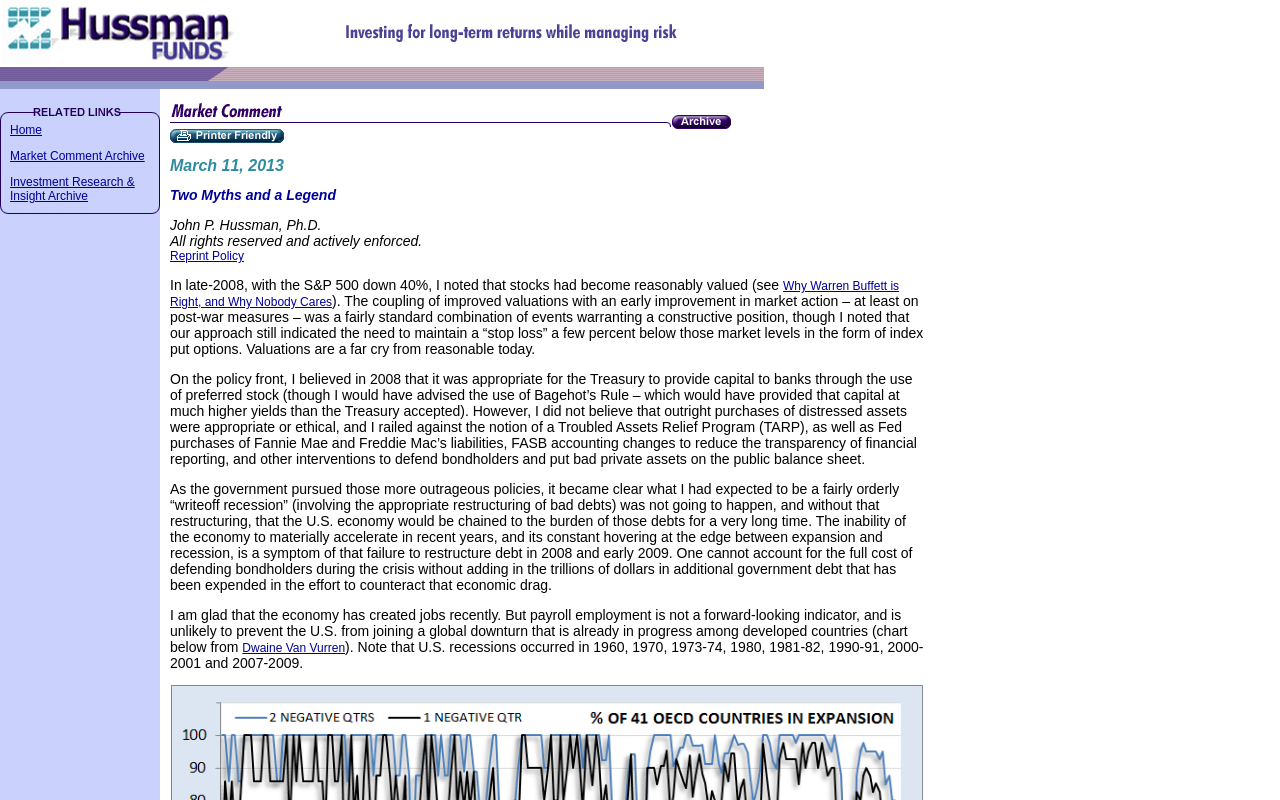Find the bounding box coordinates of the element's region that should be clicked in order to follow the given instruction: "Read the article by John P. Hussman, Ph.D.". The coordinates should consist of four float numbers between 0 and 1, i.e., [left, top, right, bottom].

[0.133, 0.271, 0.251, 0.291]